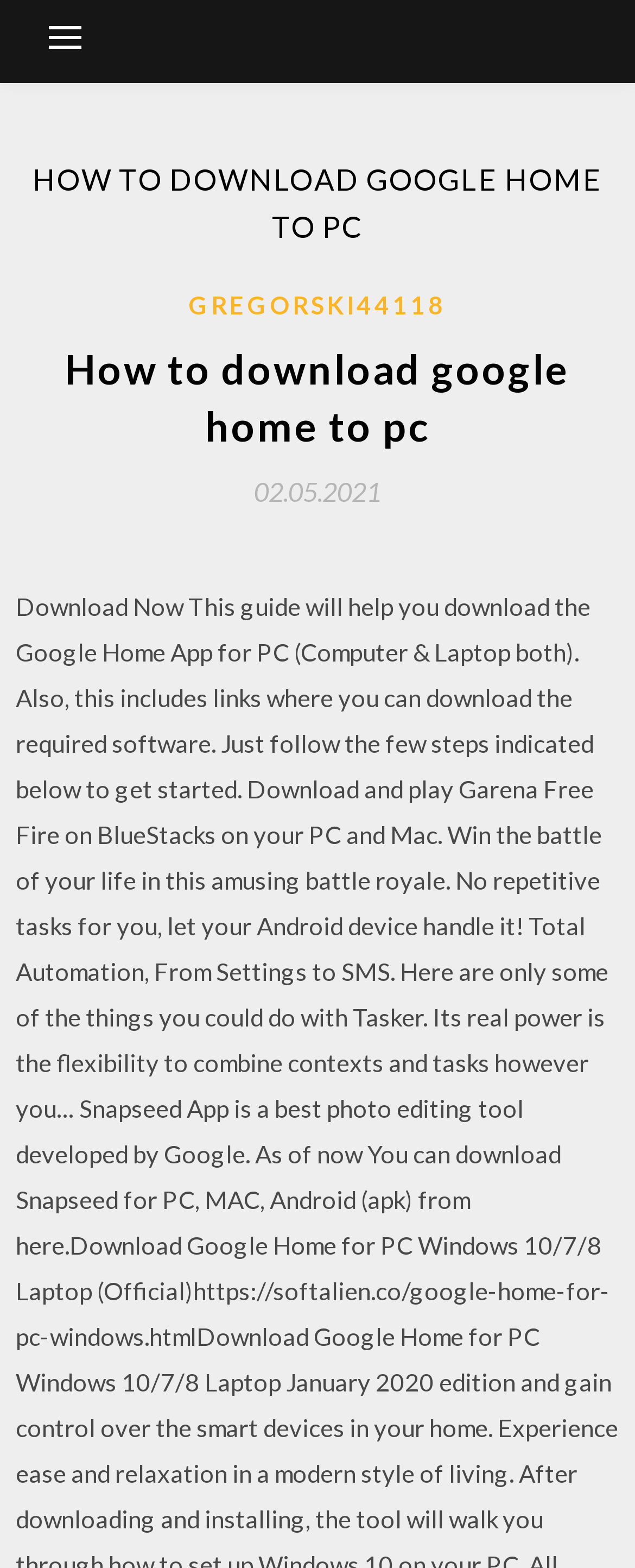Identify the webpage's primary heading and generate its text.

HOW TO DOWNLOAD GOOGLE HOME TO PC